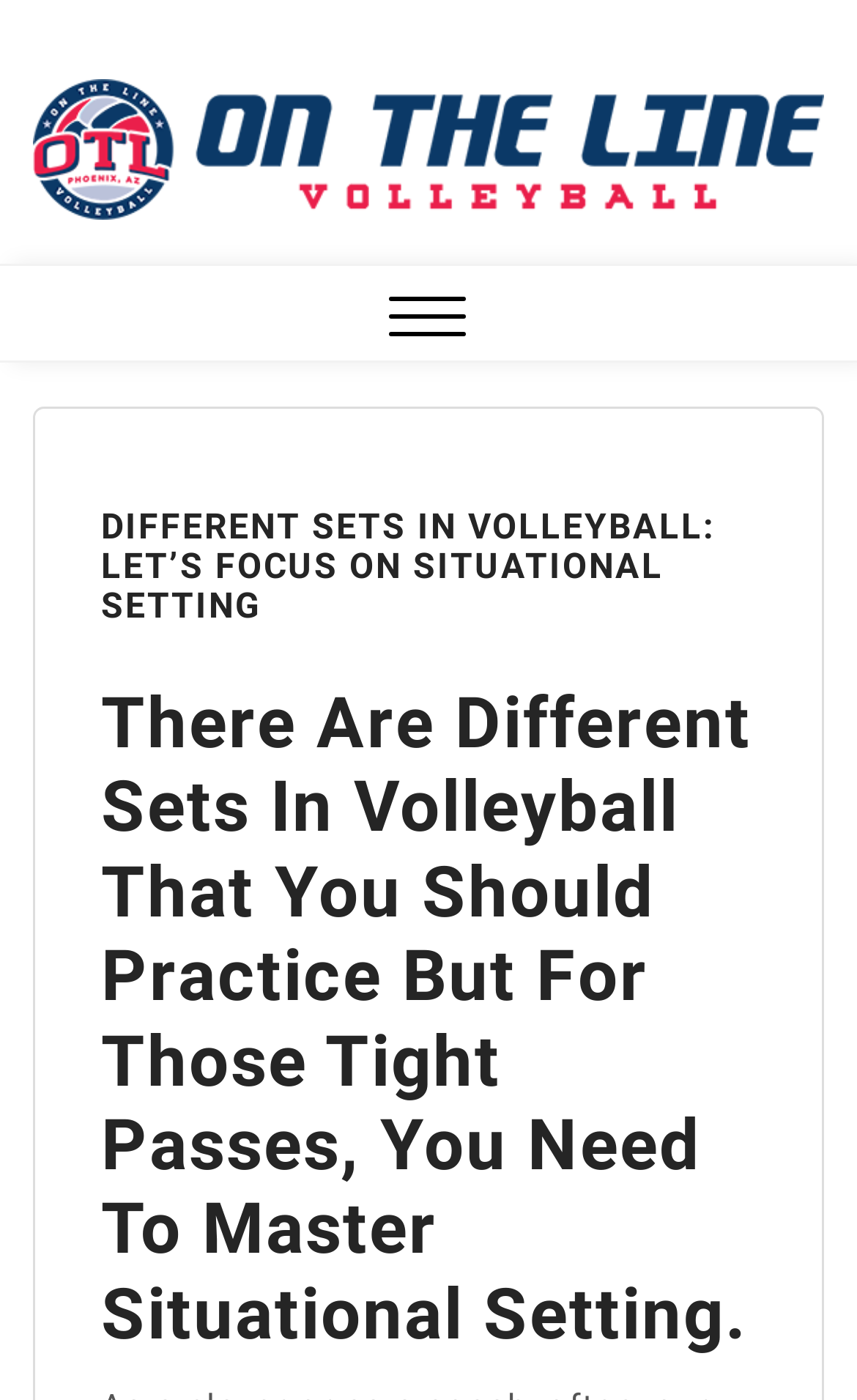Provide the bounding box coordinates for the specified HTML element described in this description: "MENU". The coordinates should be four float numbers ranging from 0 to 1, in the format [left, top, right, bottom].

[0.454, 0.202, 0.544, 0.257]